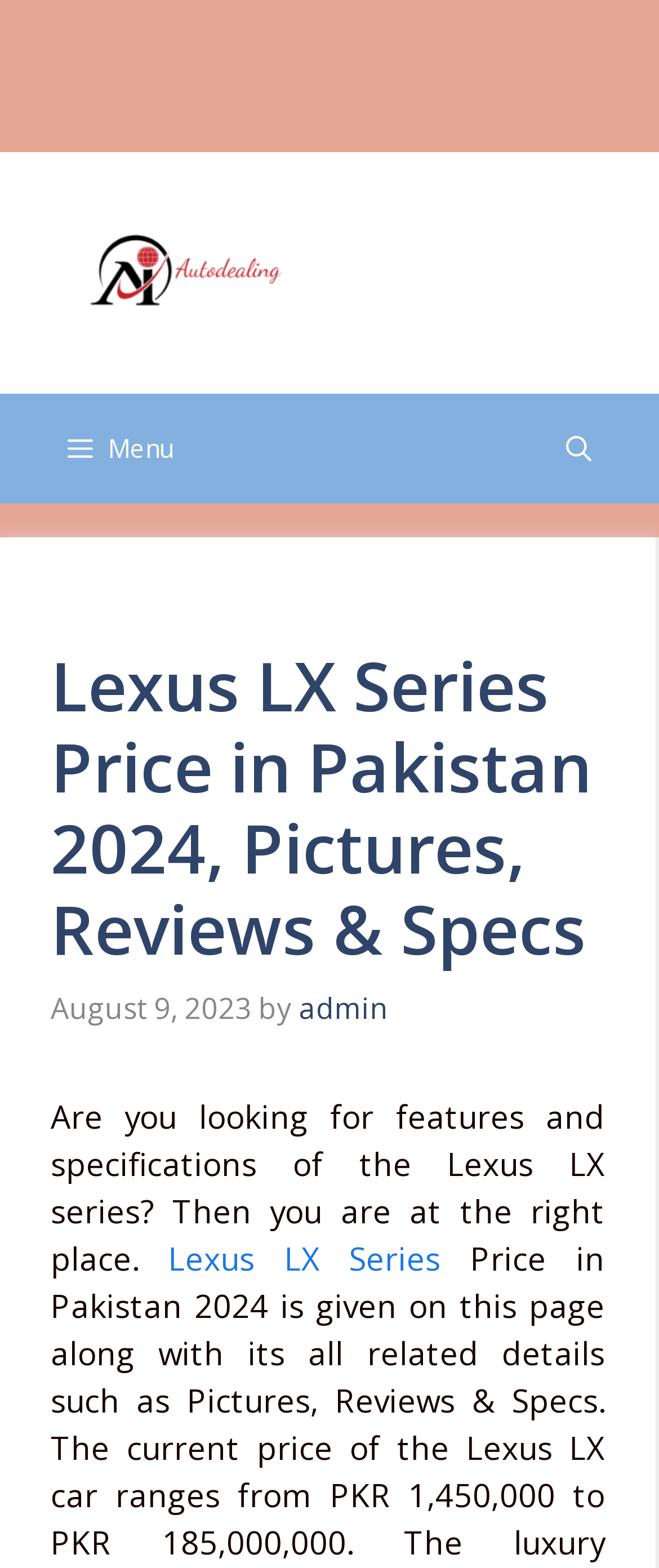What is the date mentioned on this webpage?
Examine the image and provide an in-depth answer to the question.

I found the answer by examining the time element which contains the text 'August 9, 2023'. This element is located below the heading and is likely to be a publication date or update date.